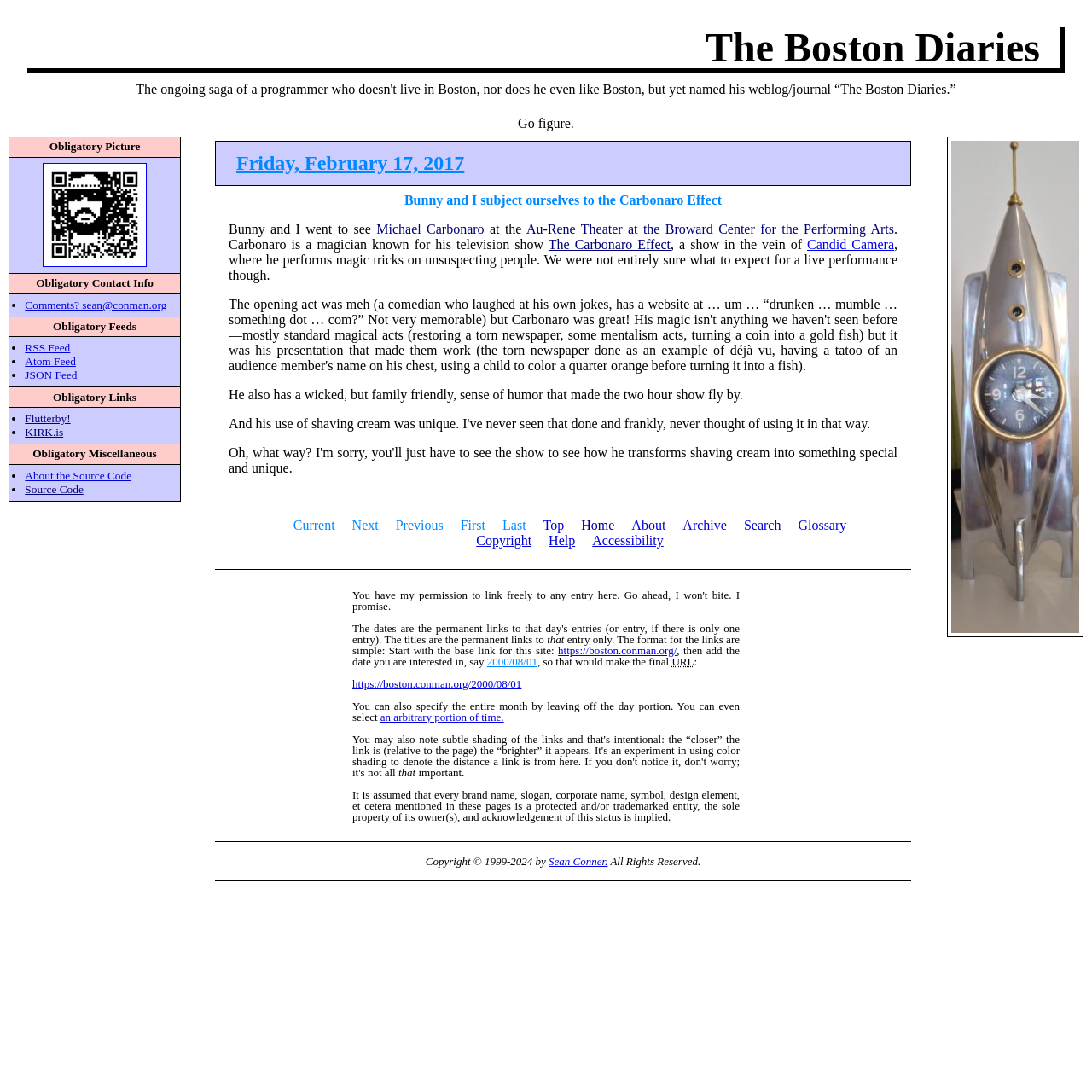Analyze and describe the webpage in a detailed narrative.

The webpage is a blog post titled "Bunny and I subject ourselves to the Carbonaro Effect" from "The Boston Diaries" by Captain Napalm. At the top, there is a heading with the title of the blog, followed by a smaller heading with the date "Friday, February 17, 2017". Below the date, there is a heading with the title of the post, which is also a link.

The main content of the post starts with a brief introduction, mentioning that the authors went to see Michael Carbonaro's show at the Au-Rene Theater at the Broward Center for the Performing Arts. The text explains that Carbonaro is a magician known for his TV show "The Carbonaro Effect", which is similar to "Candid Camera". The authors were unsure what to expect from the live performance, but they enjoyed the show, which had a wicked and family-friendly sense of humor.

To the right of the main content, there are several links, including "Current", "Next", "Previous", "First", "Last", "Top", "Home", "About", "Archive", "Search", "Glossary", and "Copyright". Below these links, there is an image.

At the bottom of the page, there are several sections with headings, including "Obligatory Picture", "Obligatory Contact Info", "Obligatory Feeds", "Obligatory Links", and "Obligatory Miscellaneous". Each section contains links or list markers with additional information.

There is also a section with a detailed explanation of how to format links to access specific dates on the website. This section includes examples of URLs and explanations of how to construct them.

Finally, there is a copyright notice at the very bottom of the page, stating that all content is copyrighted by Sean Conner from 1999 to 2024.